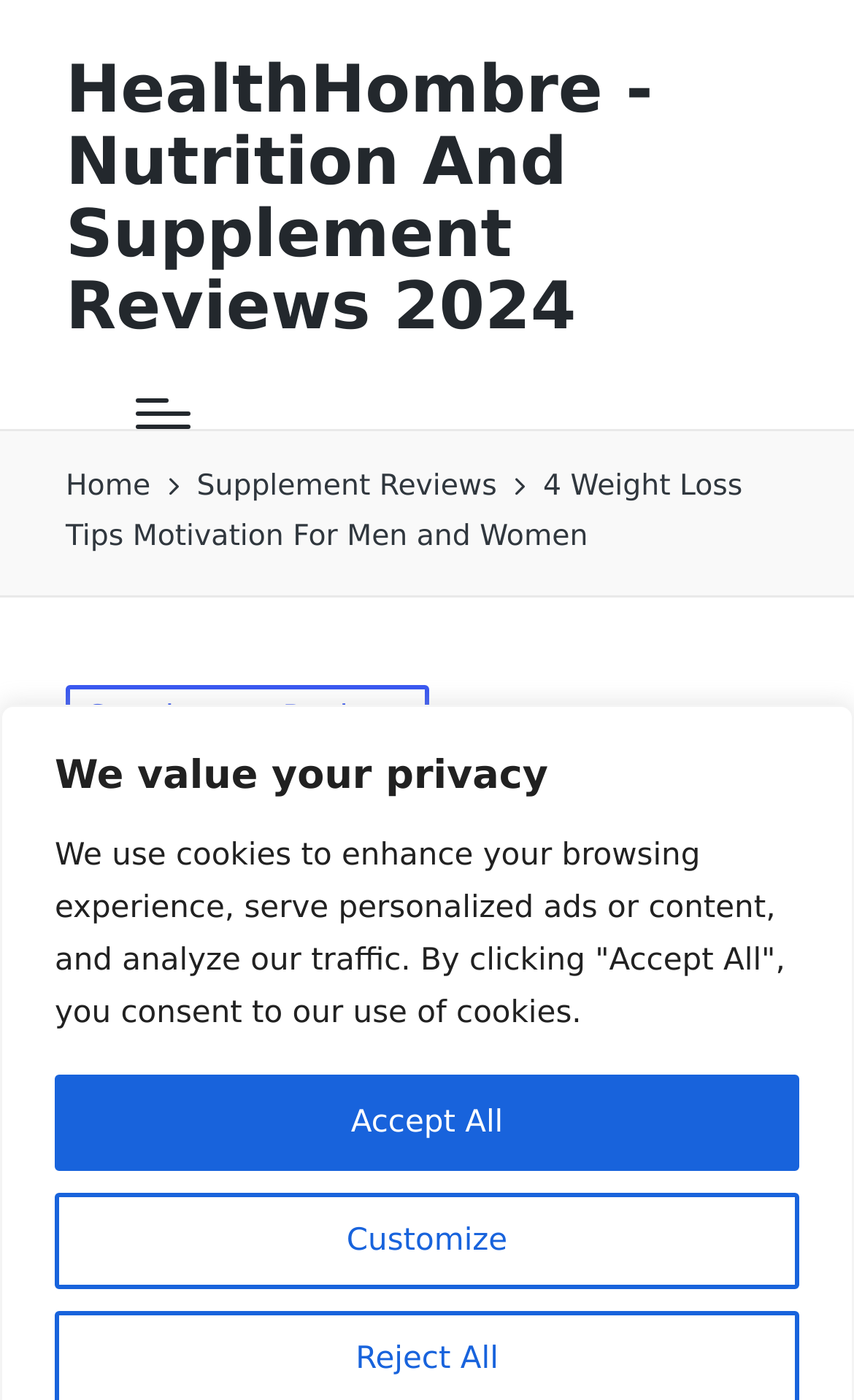Identify and provide the main heading of the webpage.

4 Weight Loss Tips Motivation For Men and Women